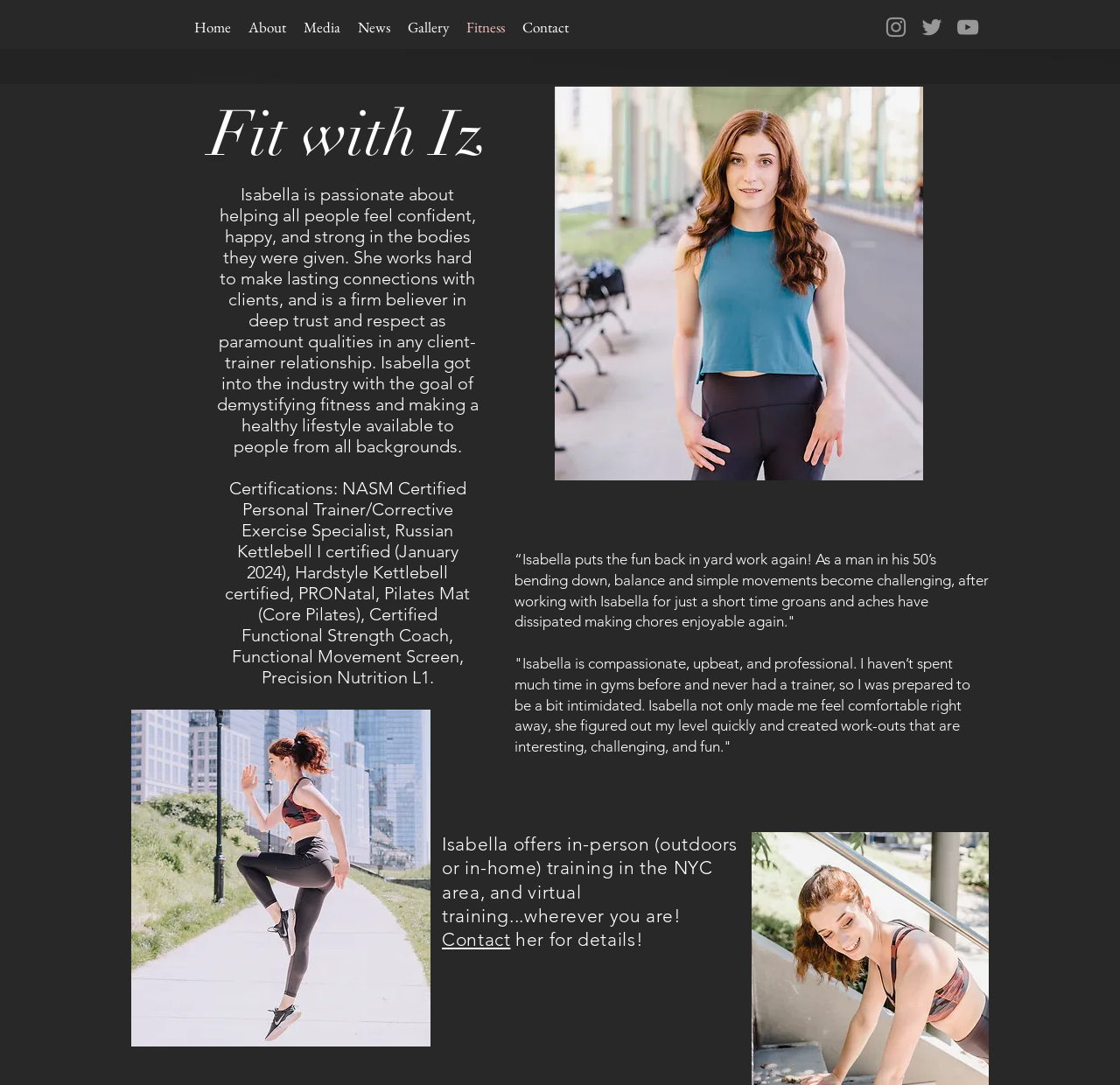Locate the bounding box coordinates of the clickable element to fulfill the following instruction: "View Gallery". Provide the coordinates as four float numbers between 0 and 1 in the format [left, top, right, bottom].

[0.356, 0.005, 0.409, 0.045]